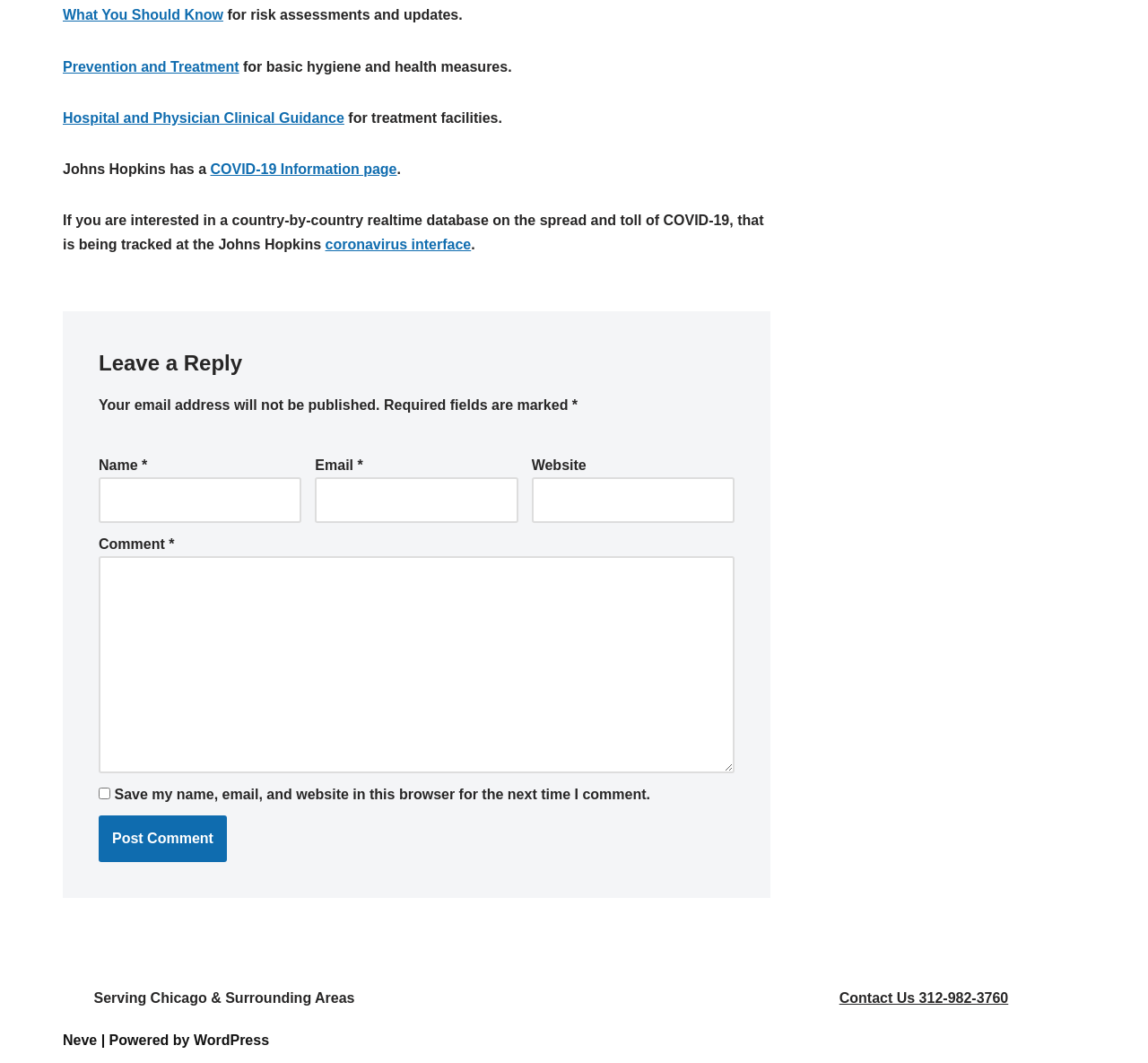Determine the bounding box for the HTML element described here: "Hospital and Physician Clinical Guidance". The coordinates should be given as [left, top, right, bottom] with each number being a float between 0 and 1.

[0.055, 0.104, 0.3, 0.118]